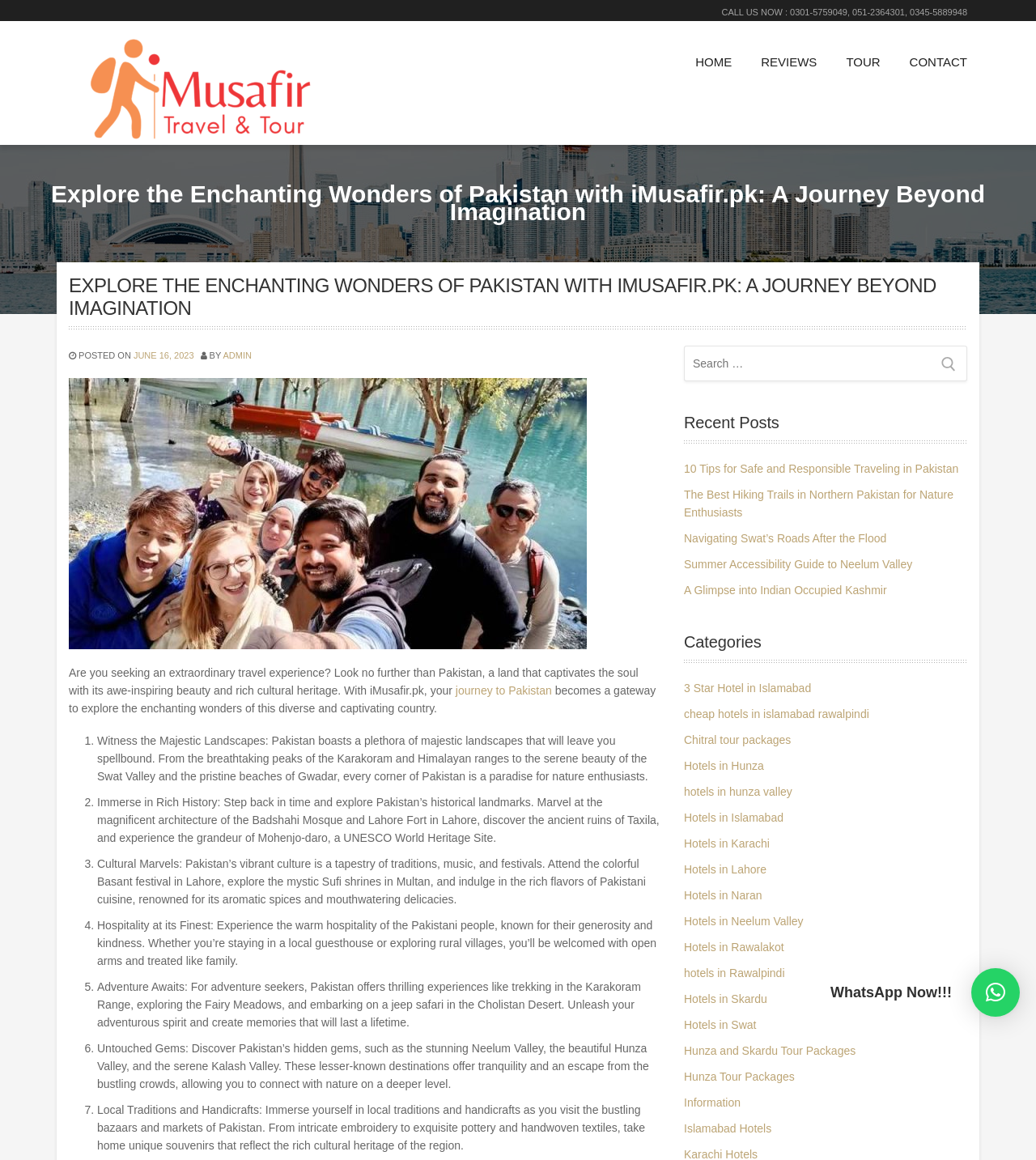Answer the question below using just one word or a short phrase: 
What is the phone number to call for assistance?

0301-5759049, 051-2364301, 0345-5889948